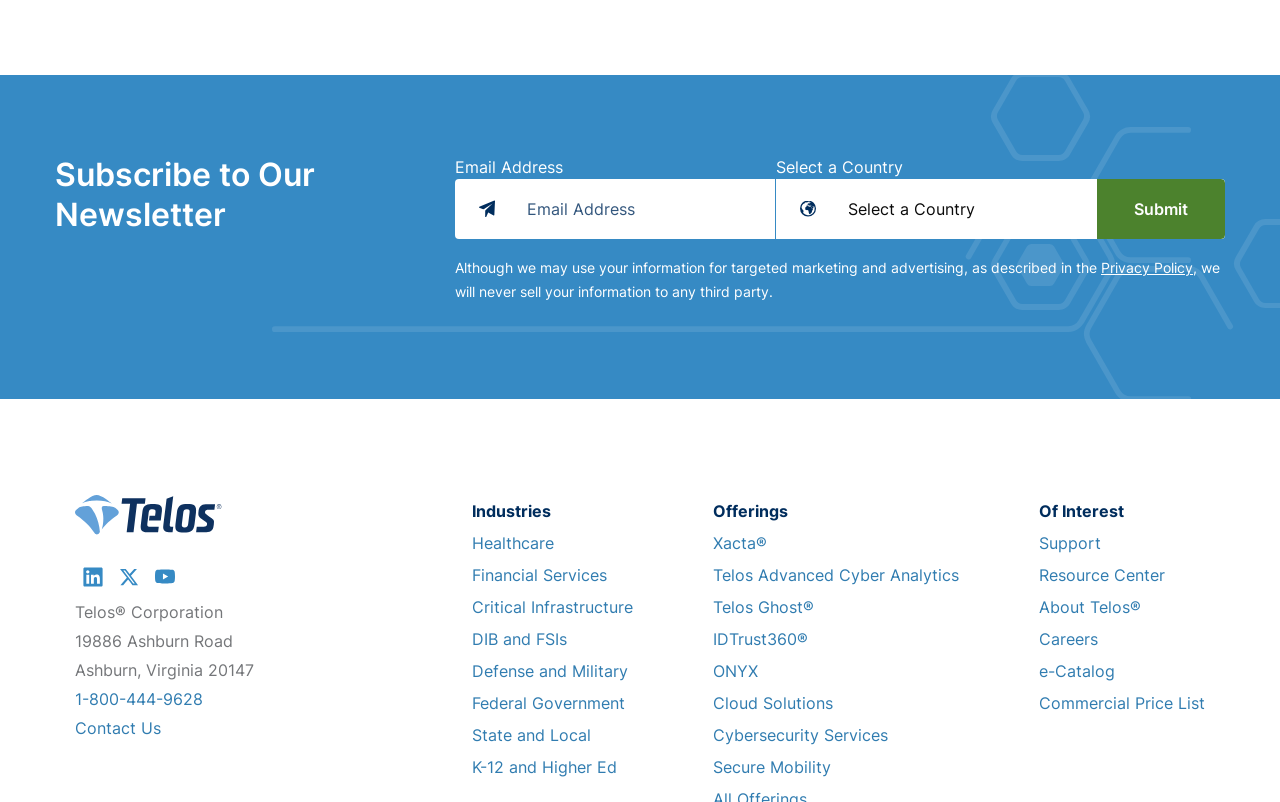Show the bounding box coordinates of the region that should be clicked to follow the instruction: "Enter email address."

[0.405, 0.223, 0.605, 0.298]